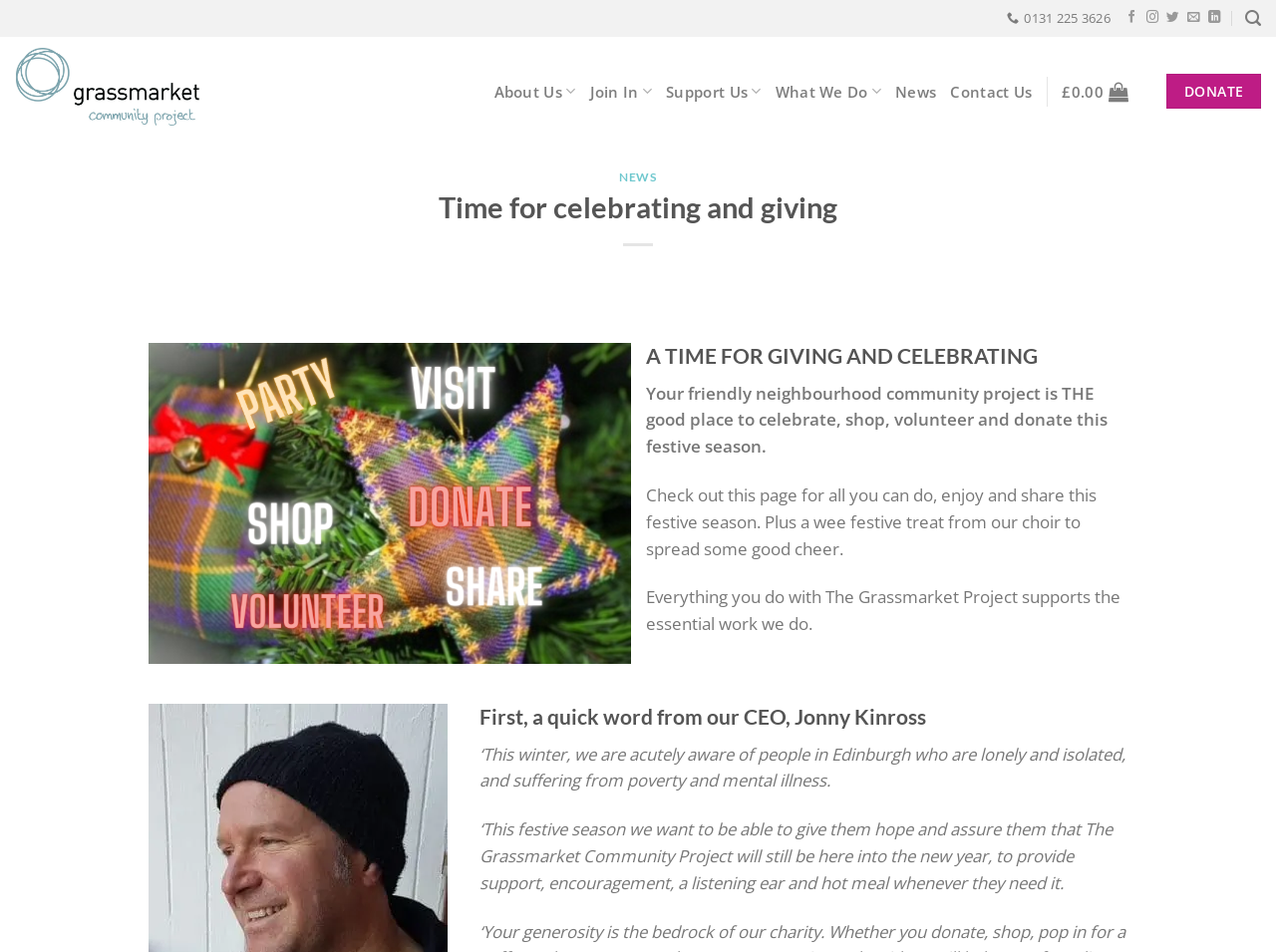Using the description "News", locate and provide the bounding box of the UI element.

[0.702, 0.077, 0.734, 0.115]